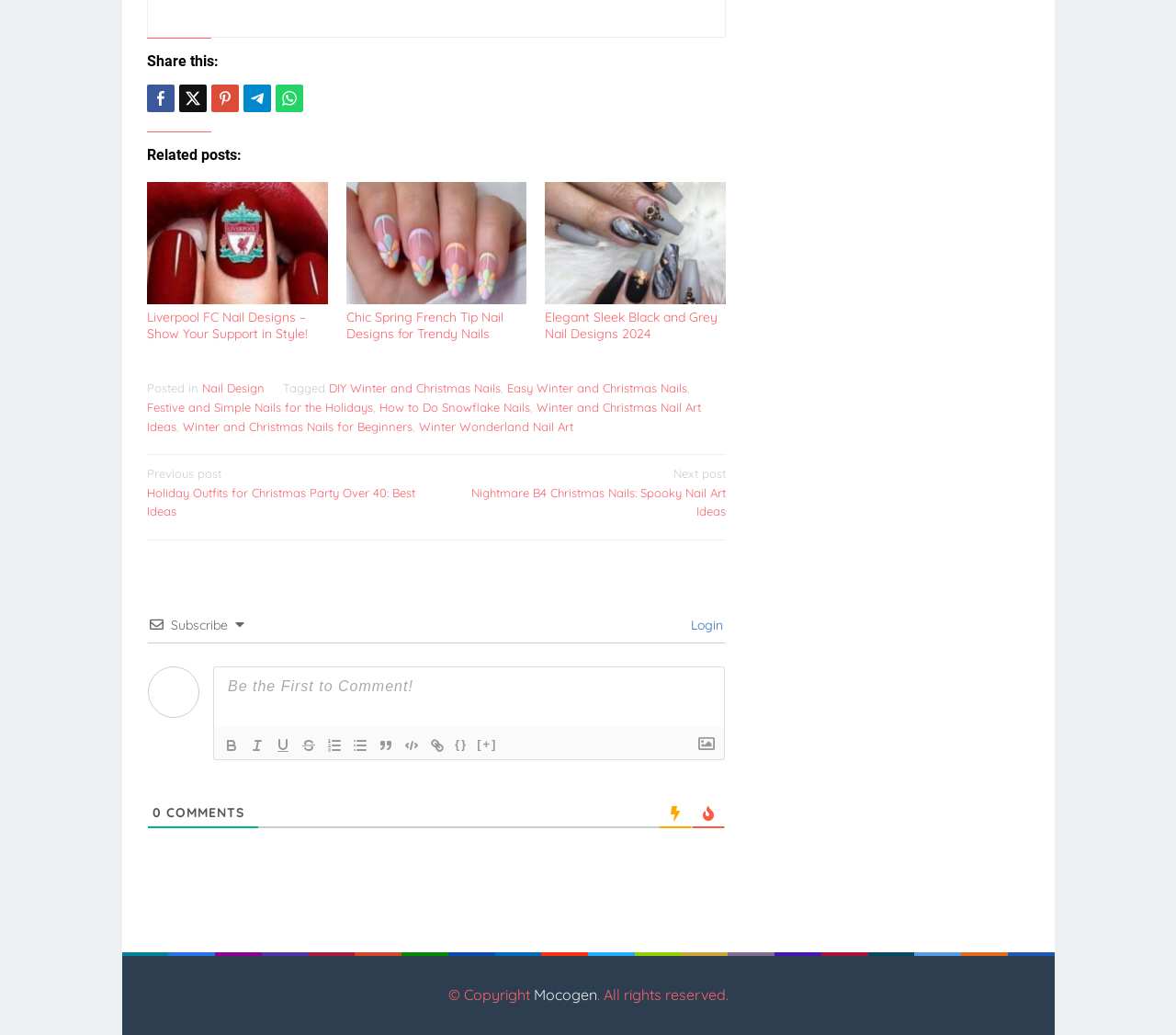Answer succinctly with a single word or phrase:
What type of content is featured in the 'Related posts:' section?

Nail designs